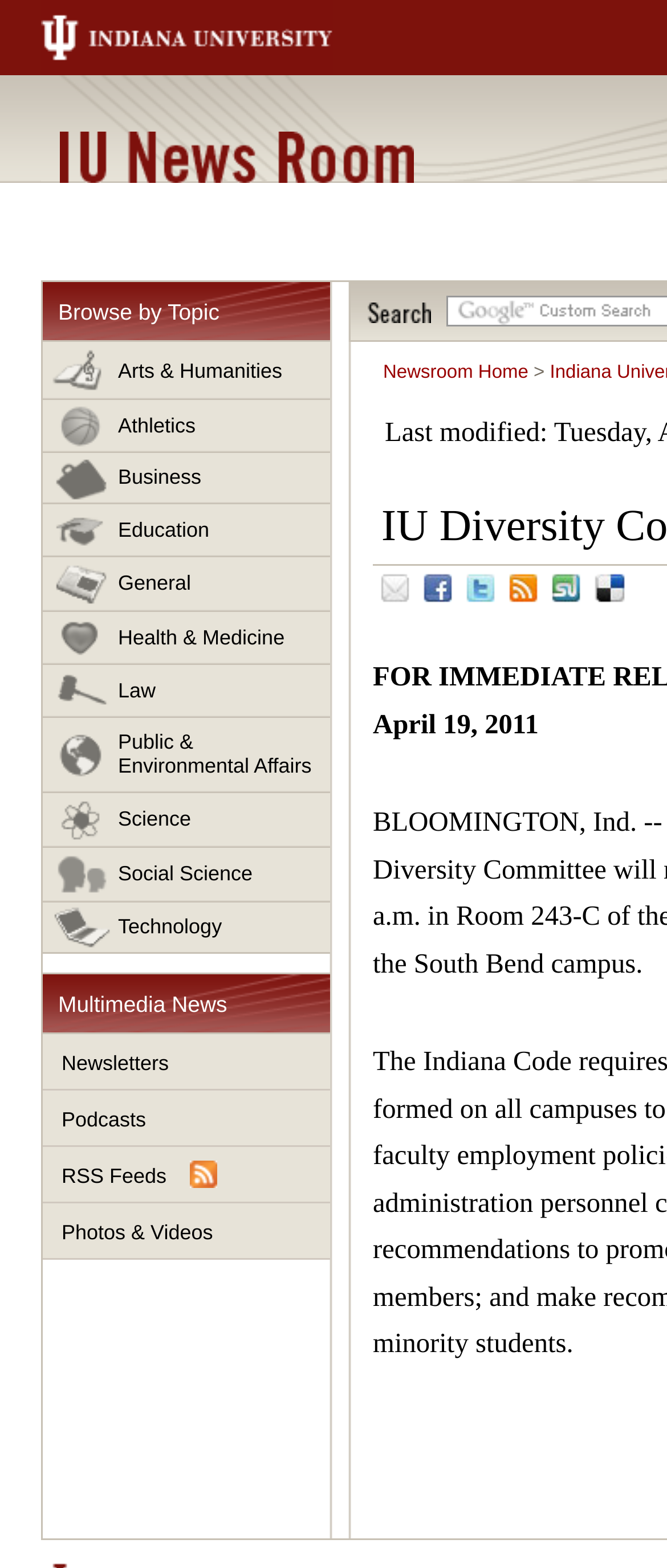Determine the main heading text of the webpage.

IU News Room